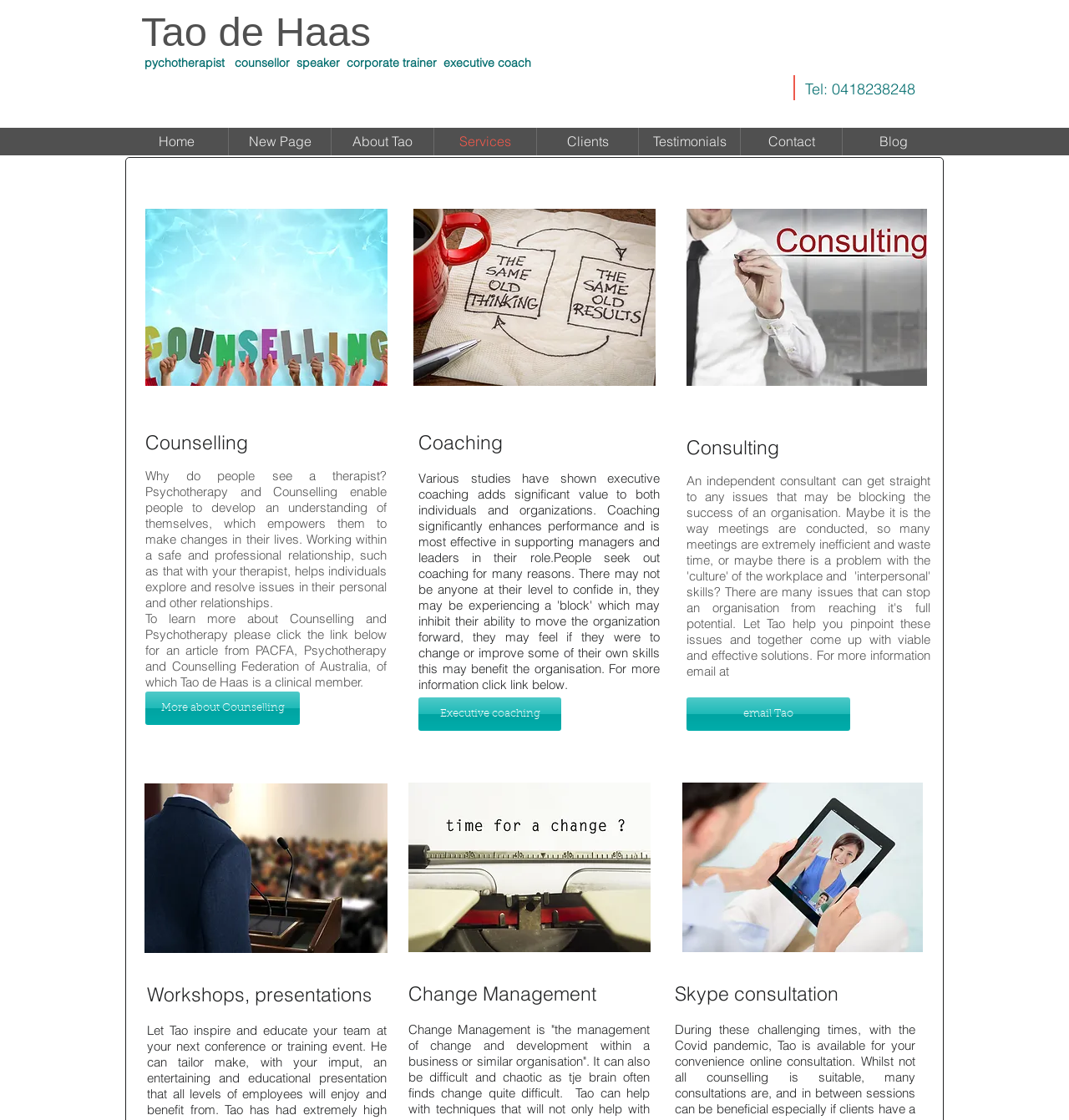Identify the bounding box coordinates for the UI element described as follows: "More about Counselling". Ensure the coordinates are four float numbers between 0 and 1, formatted as [left, top, right, bottom].

[0.136, 0.617, 0.28, 0.647]